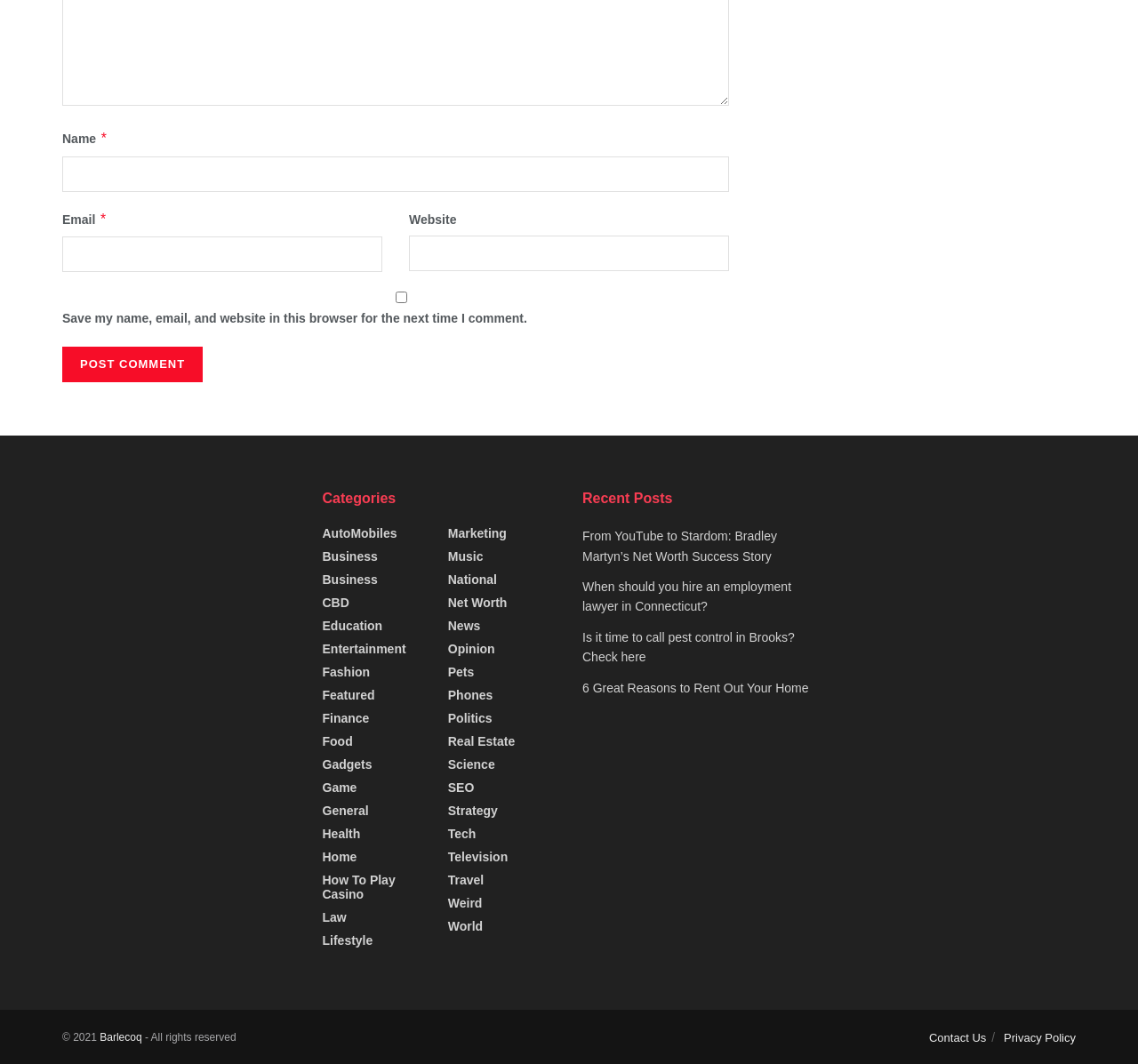Extract the bounding box of the UI element described as: "Net Worth".

[0.394, 0.557, 0.446, 0.571]